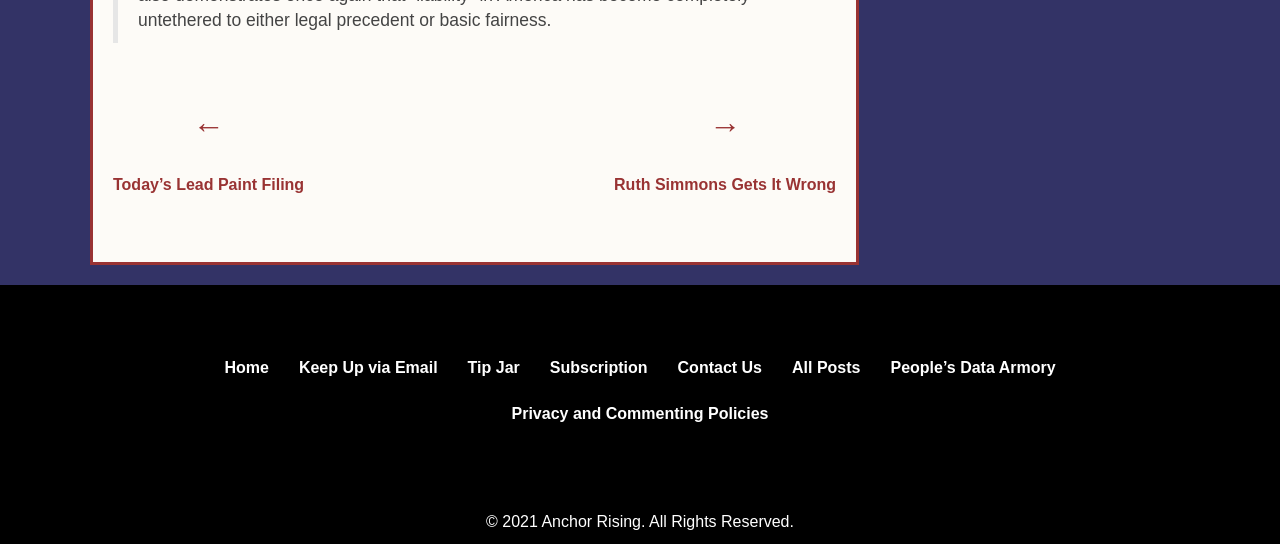Bounding box coordinates are specified in the format (top-left x, top-left y, bottom-right x, bottom-right y). All values are floating point numbers bounded between 0 and 1. Please provide the bounding box coordinate of the region this sentence describes: All Posts

[0.611, 0.644, 0.68, 0.71]